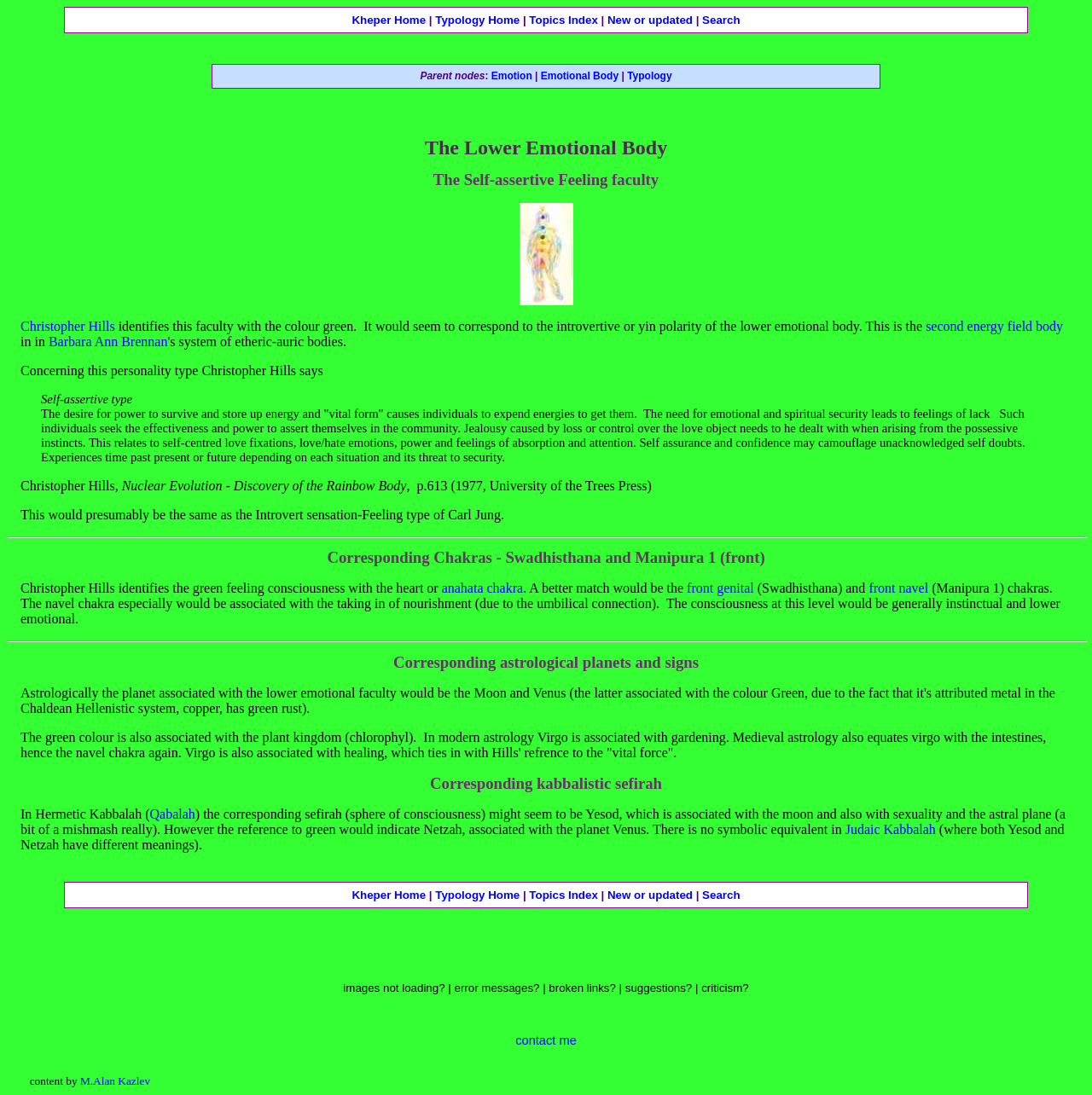Indicate the bounding box coordinates of the clickable region to achieve the following instruction: "Read about the Lower Emotional Body according to Barbara Brennan."

[0.475, 0.268, 0.525, 0.281]